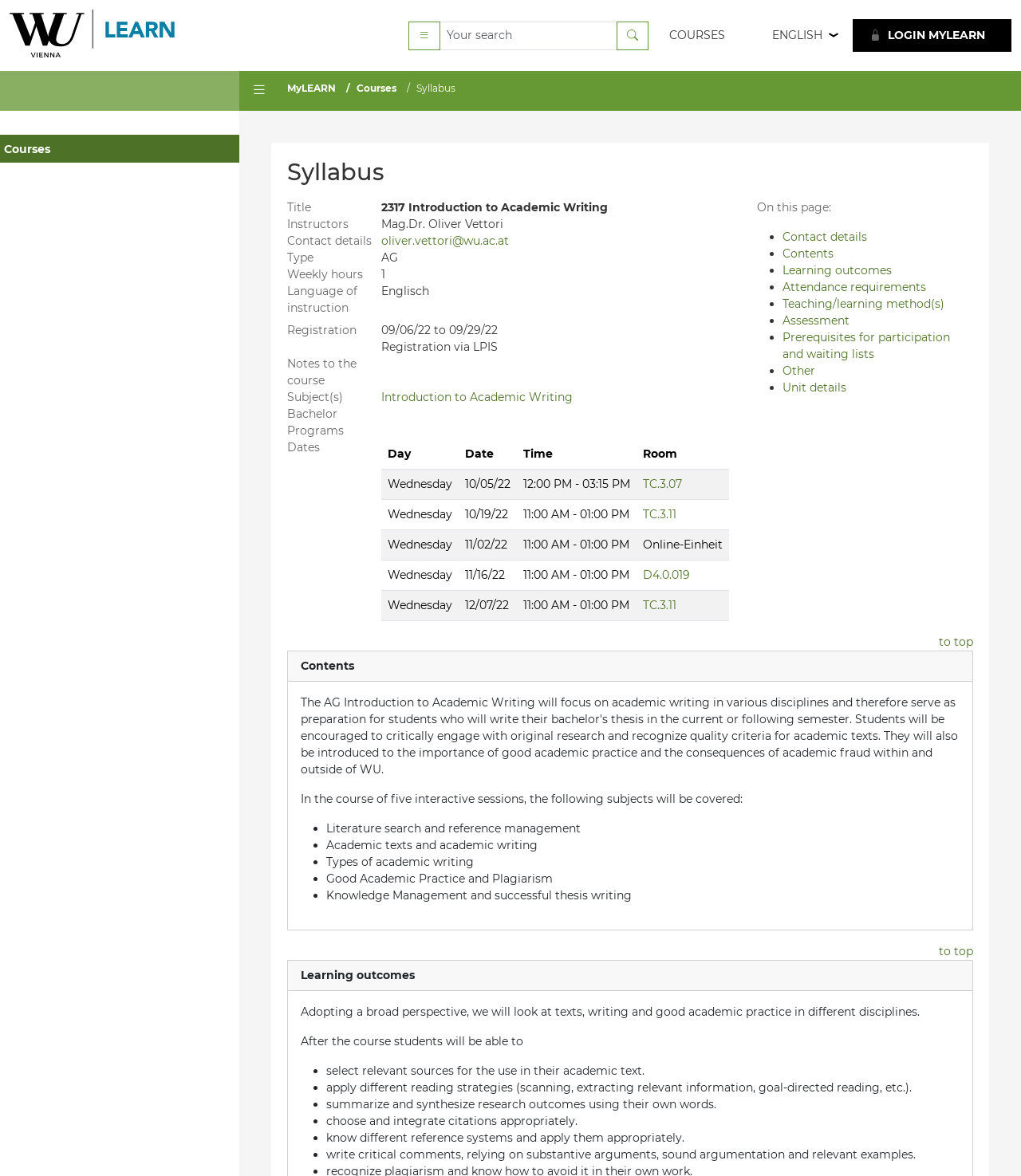Use a single word or phrase to answer the question: Who is the instructor of the course?

Mag.Dr. Oliver Vettori